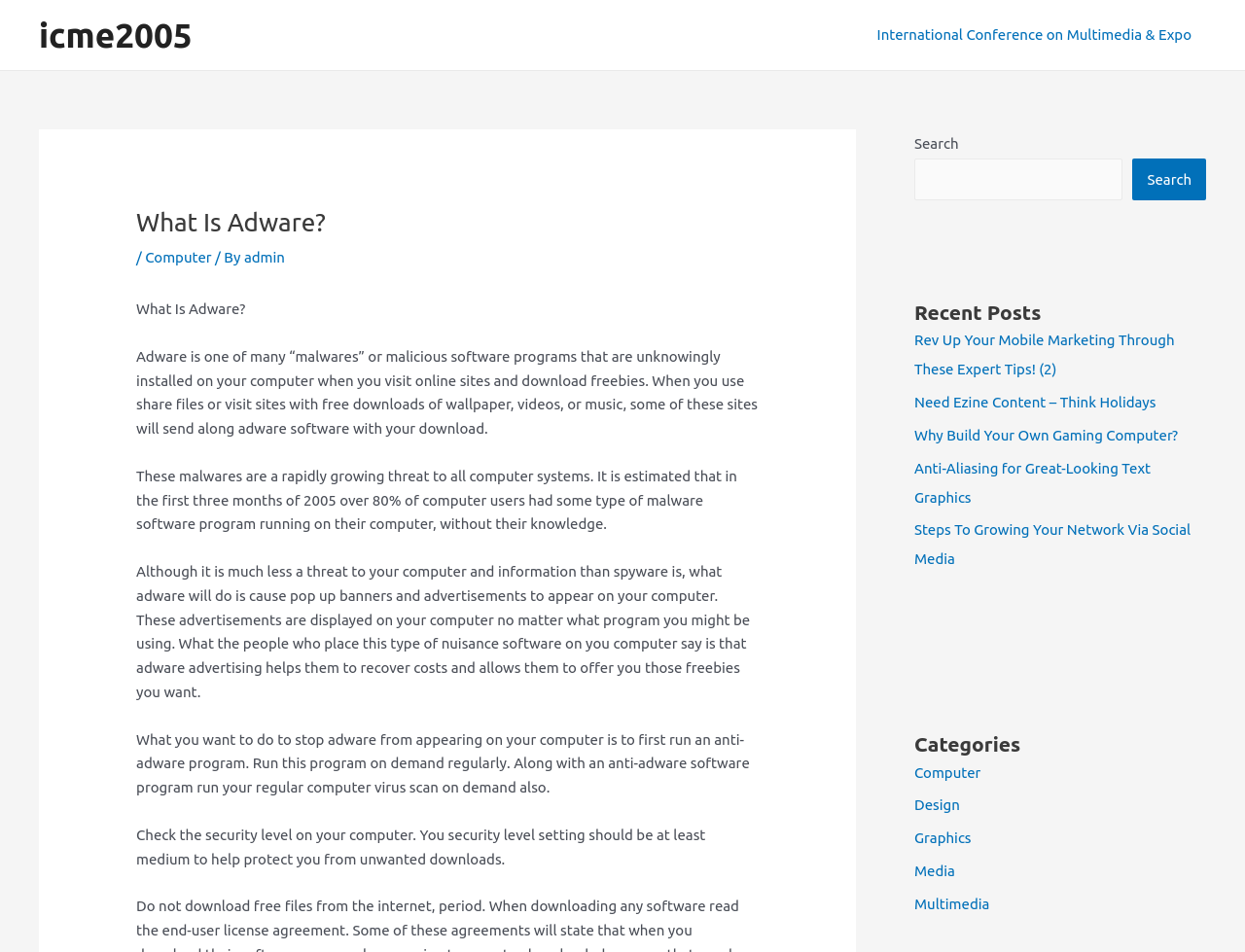Show the bounding box coordinates for the element that needs to be clicked to execute the following instruction: "View the category of Computer". Provide the coordinates in the form of four float numbers between 0 and 1, i.e., [left, top, right, bottom].

[0.734, 0.802, 0.788, 0.82]